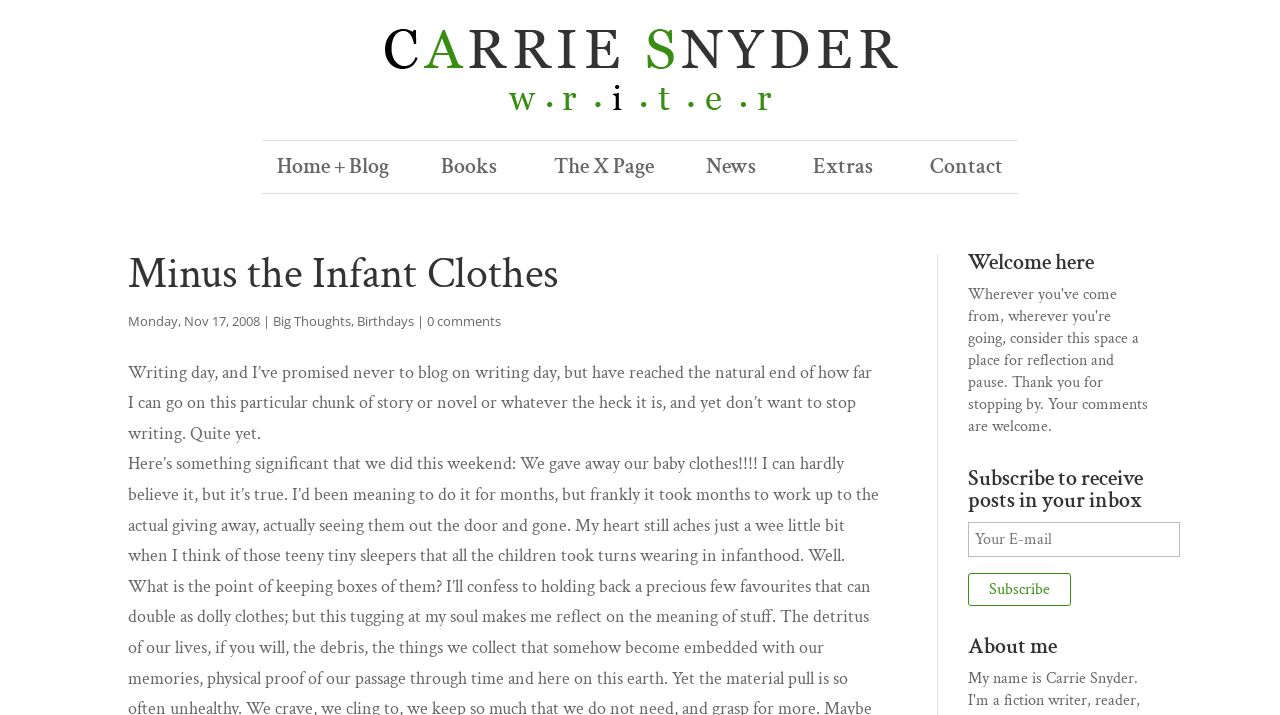Determine the bounding box coordinates for the area that should be clicked to carry out the following instruction: "Click on the 'Subscribe' button".

[0.756, 0.801, 0.837, 0.848]